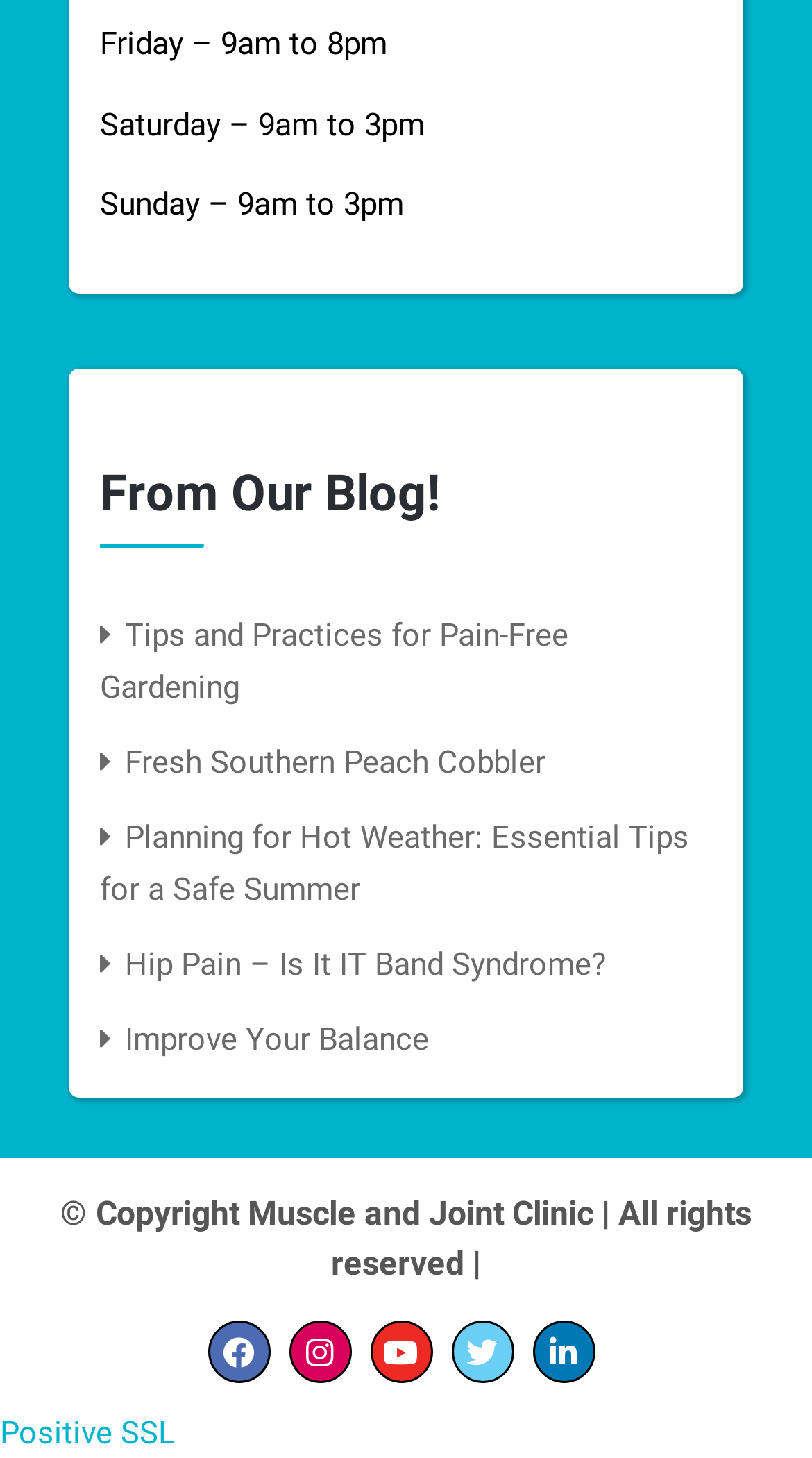Can you give a comprehensive explanation to the question given the content of the image?
What are the clinic's hours on Friday?

I found the clinic's hours on Friday by looking at the static text element that says 'Friday – 9am to 8pm'.